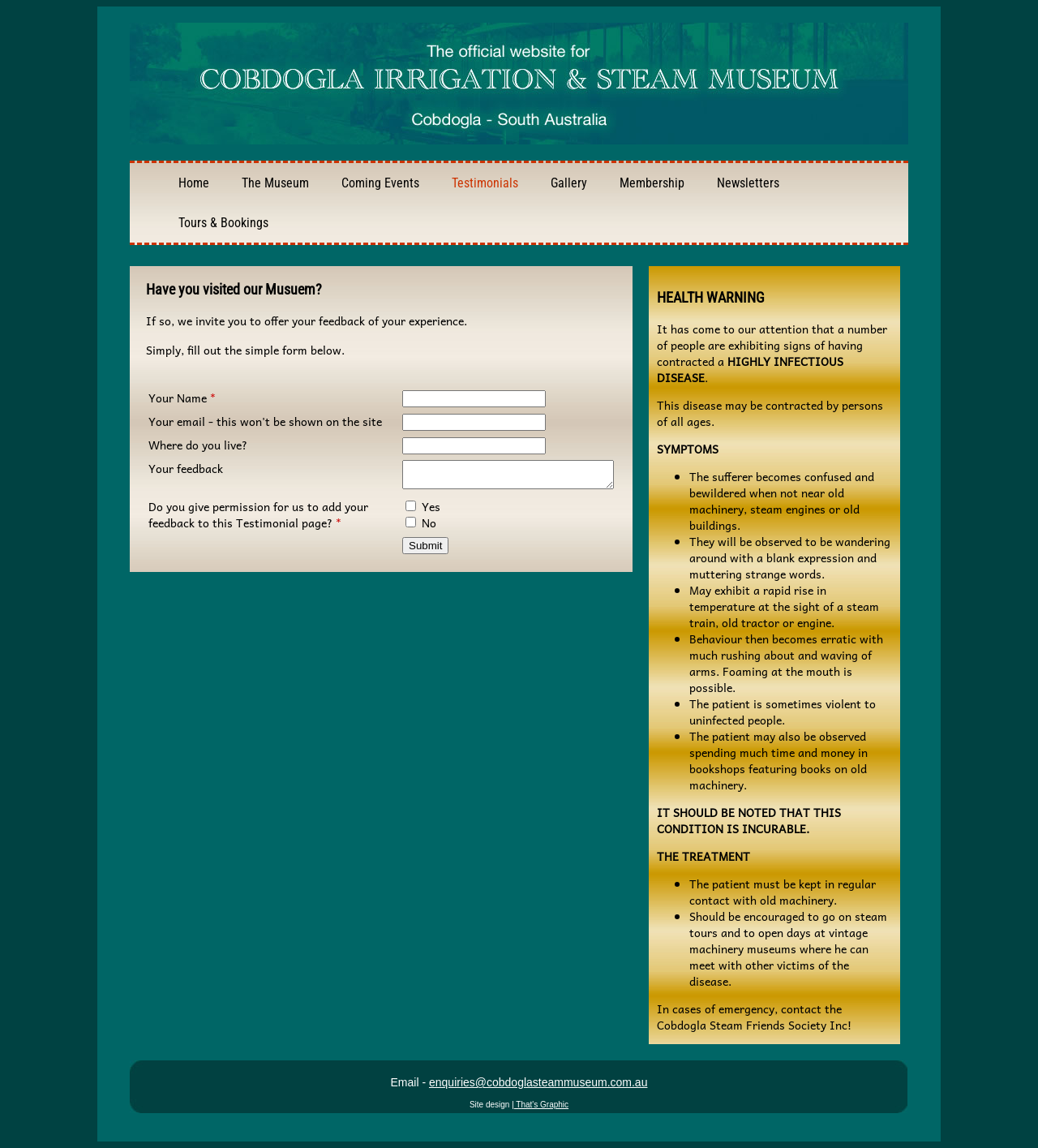Provide a short answer using a single word or phrase for the following question: 
What is the contact email for enquiries?

enquiries@cobdoglasteammuseum.com.au